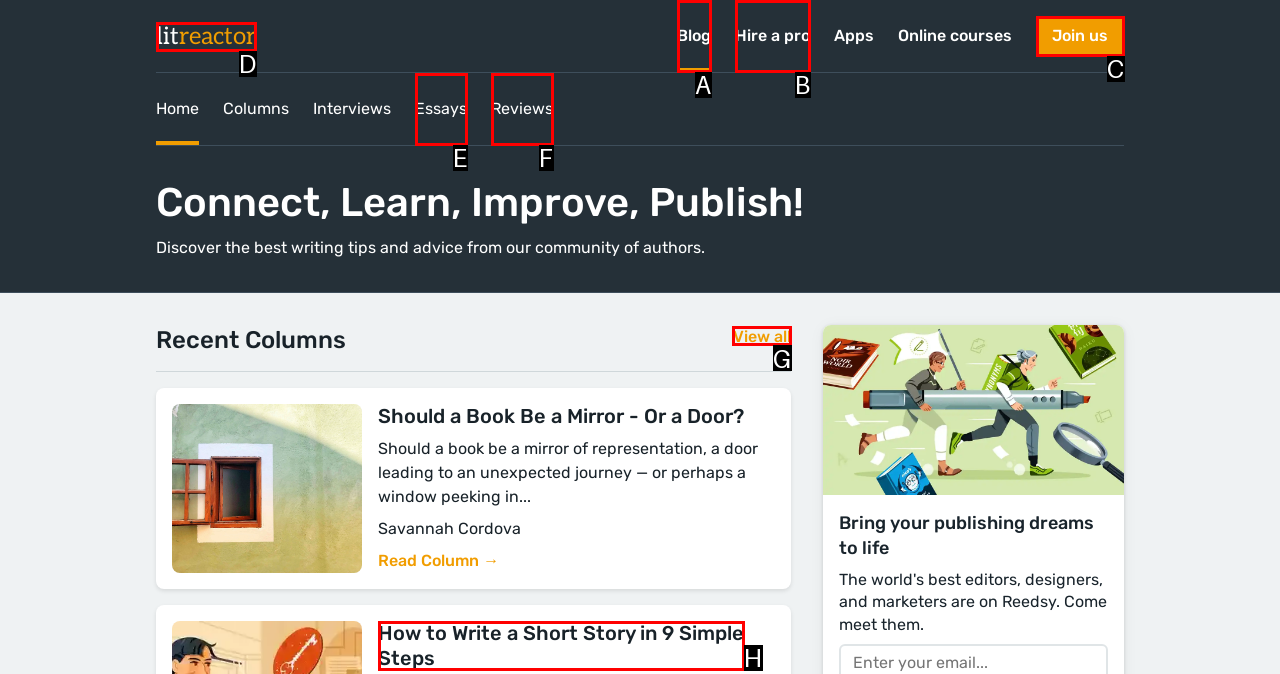Identify the appropriate choice to fulfill this task: View all recent columns
Respond with the letter corresponding to the correct option.

G